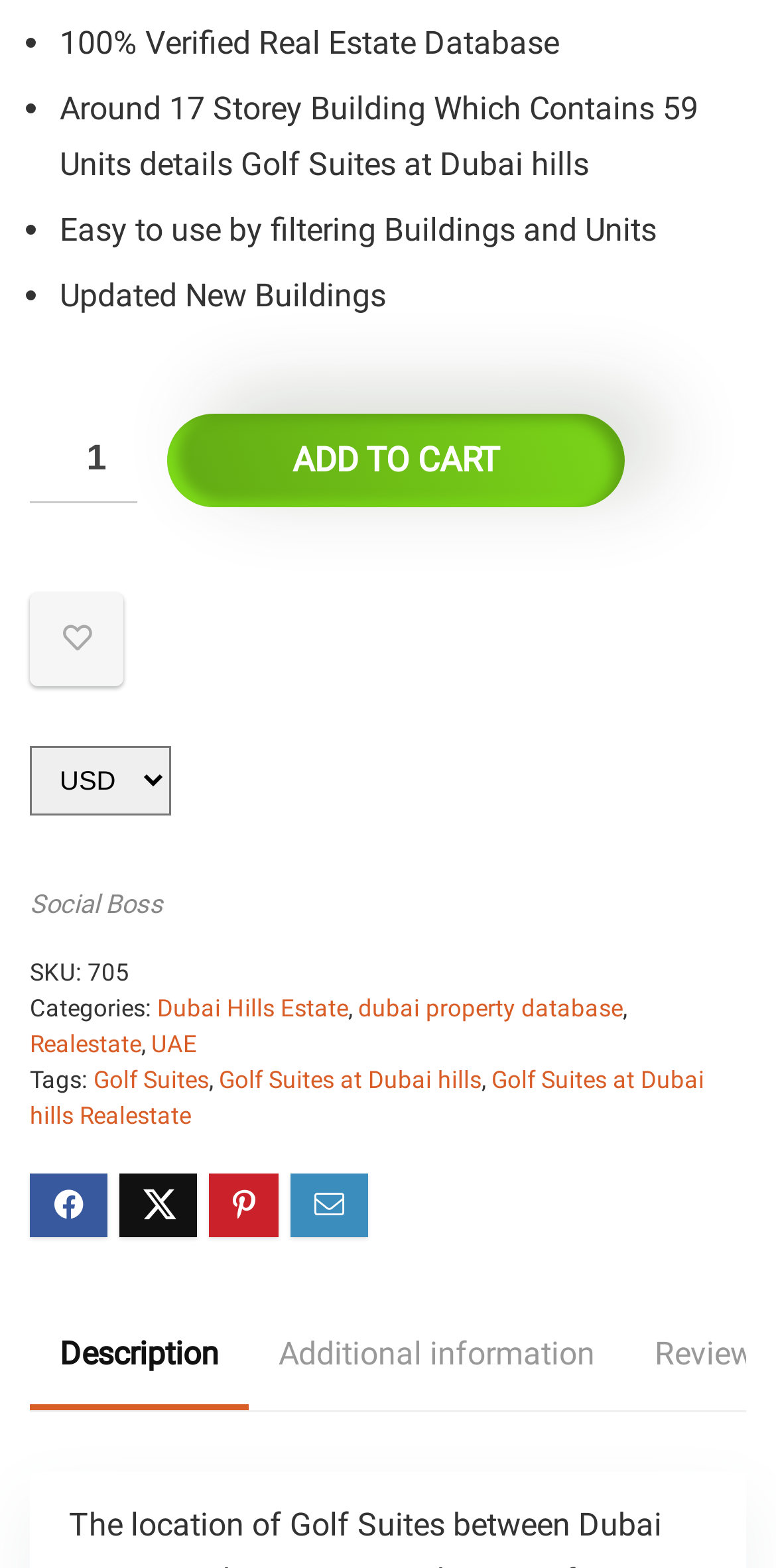Find the bounding box coordinates corresponding to the UI element with the description: "Golf Suites at Dubai hills". The coordinates should be formatted as [left, top, right, bottom], with values as floats between 0 and 1.

[0.282, 0.68, 0.621, 0.698]